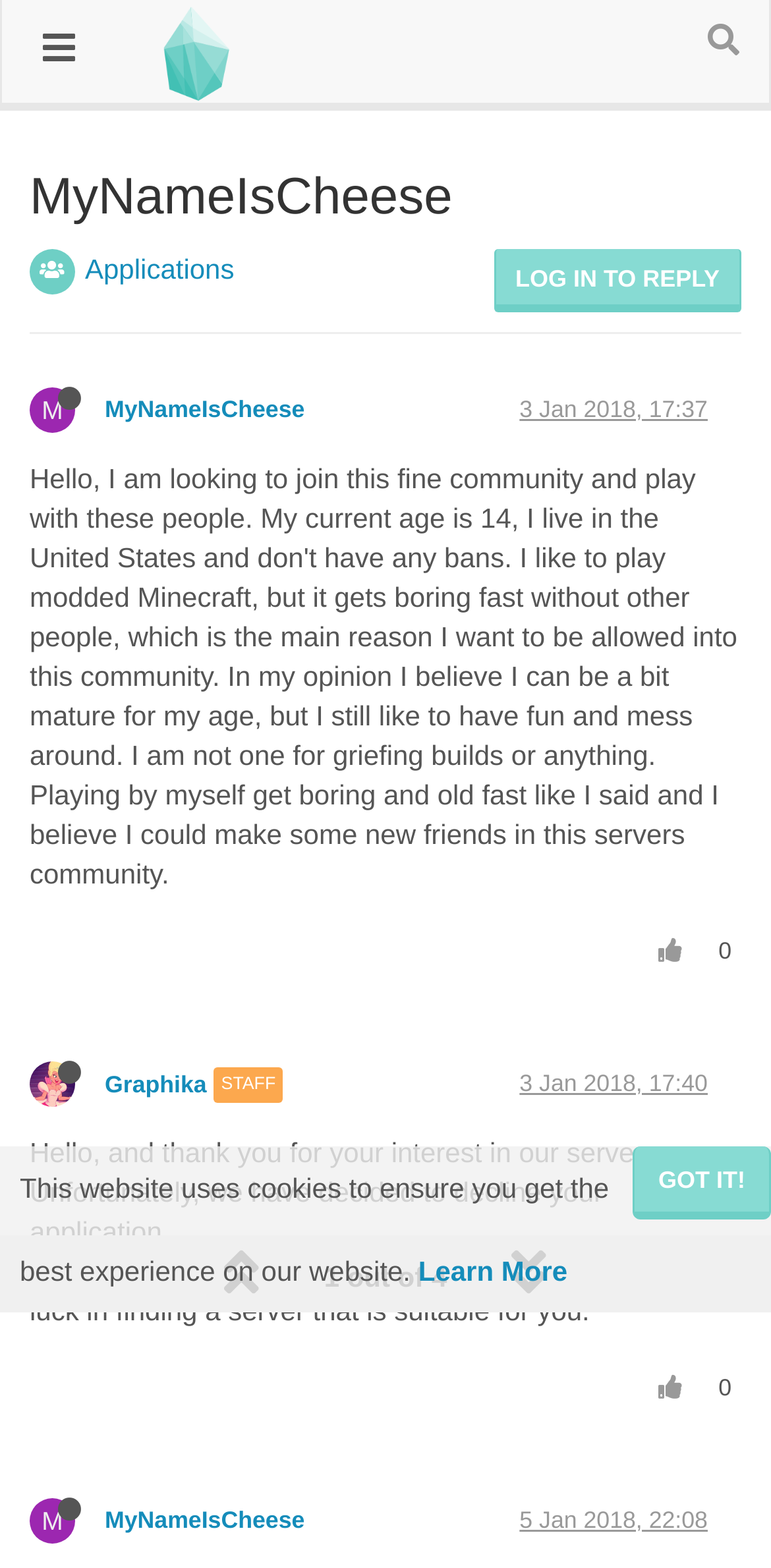Detail the webpage's structure and highlights in your description.

This webpage appears to be a forum or community page, specifically a user's profile page. At the top left, there is a Stonebound logo, and next to it, a search button and a button with a hamburger icon. On the top right, there are two buttons, one with a bell icon and another with a magnifying glass icon.

Below the top section, there is a heading that displays the username "MyNameIsCheese". Underneath, there are several links, including "Applications" and "LOG IN TO REPLY". There is also a section that displays the user's status, showing their name, offline status, and a link to their profile.

The main content of the page is a series of messages or posts. The first post is a rejection message from the server administrators, stating that the user's application has been declined. The message is followed by a series of links, including the user's name, the date and time of the post, and a link to reply.

Below the rejection message, there are several other posts, each with similar links and information. The posts are spaced out vertically, with the most recent post at the top. On the right side of the page, there is a section that displays the user's rating, showing "1 out of 4".

At the bottom of the page, there is a notification bar that informs users about the website's use of cookies. The bar includes a "GOT IT!" button to dismiss the notification, as well as a link to "Learn More" about the website's cookie policy.